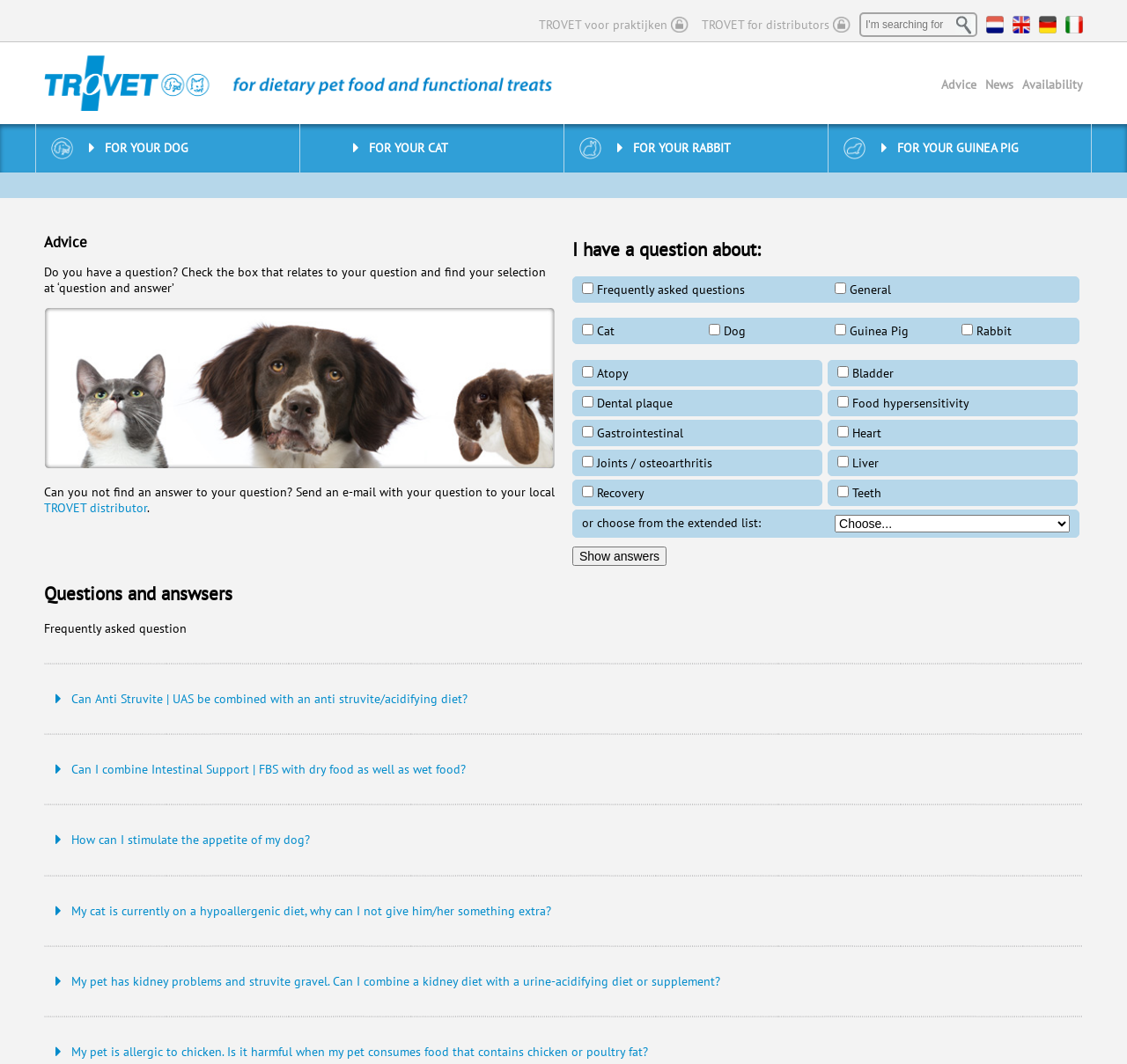Please determine the bounding box of the UI element that matches this description: TROVET distributor. The coordinates should be given as (top-left x, top-left y, bottom-right x, bottom-right y), with all values between 0 and 1.

[0.039, 0.47, 0.13, 0.485]